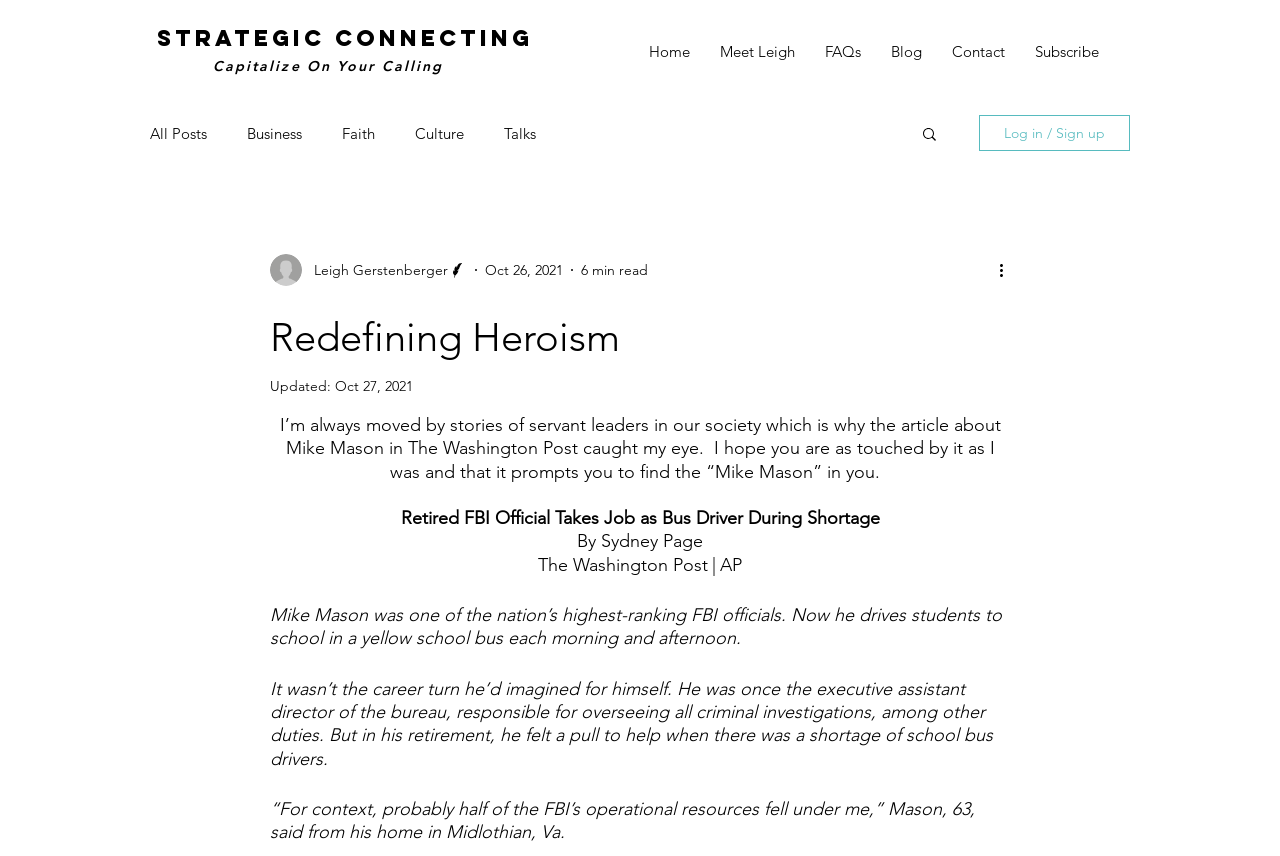What is the title of the article?
Look at the image and provide a detailed response to the question.

I determined the title of the article by looking at the heading element with the text 'Redefining Heroism' which is located at the top of the webpage.